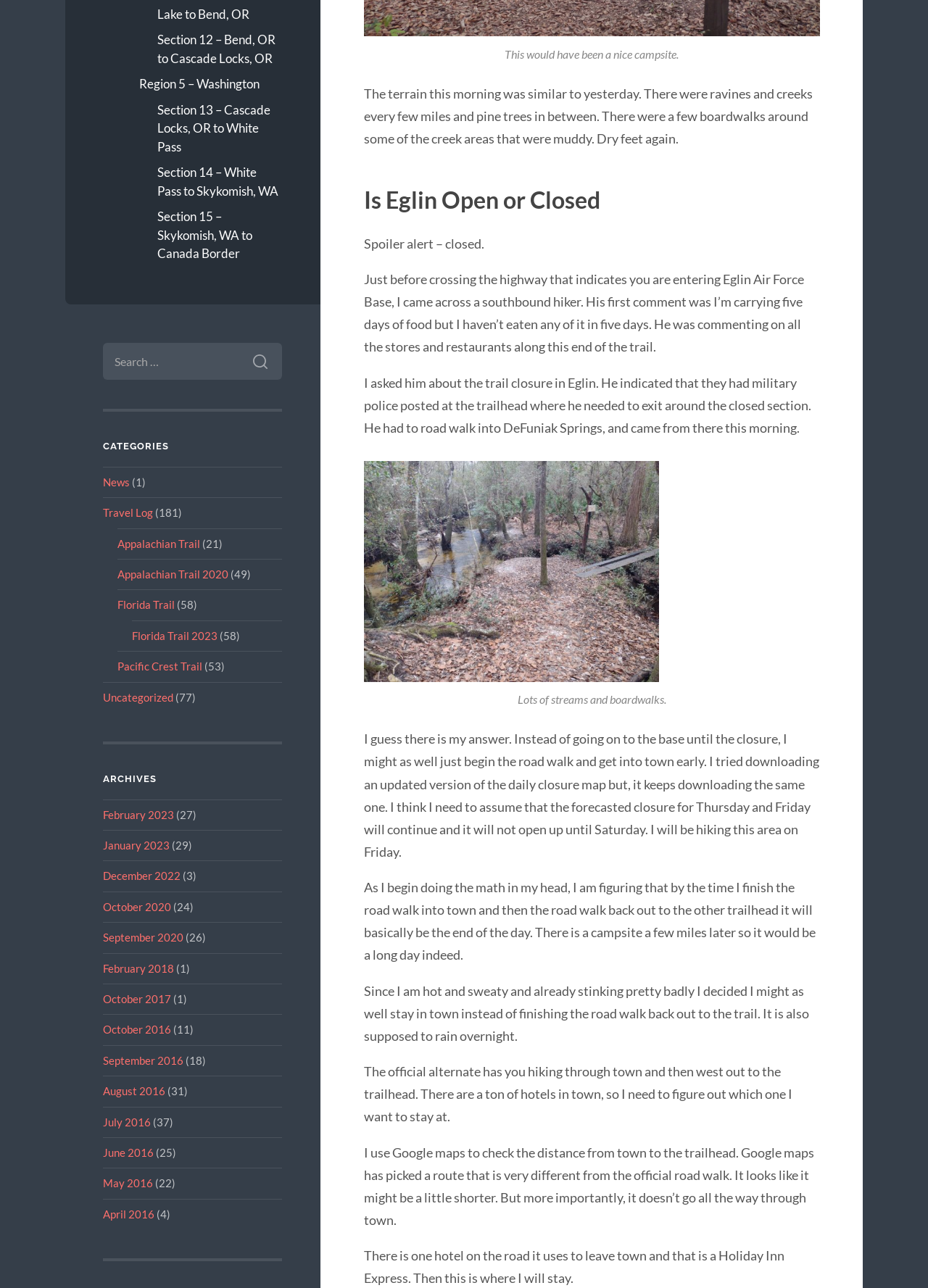Locate the bounding box coordinates of the clickable area to execute the instruction: "View 'News' category". Provide the coordinates as four float numbers between 0 and 1, represented as [left, top, right, bottom].

[0.111, 0.369, 0.14, 0.379]